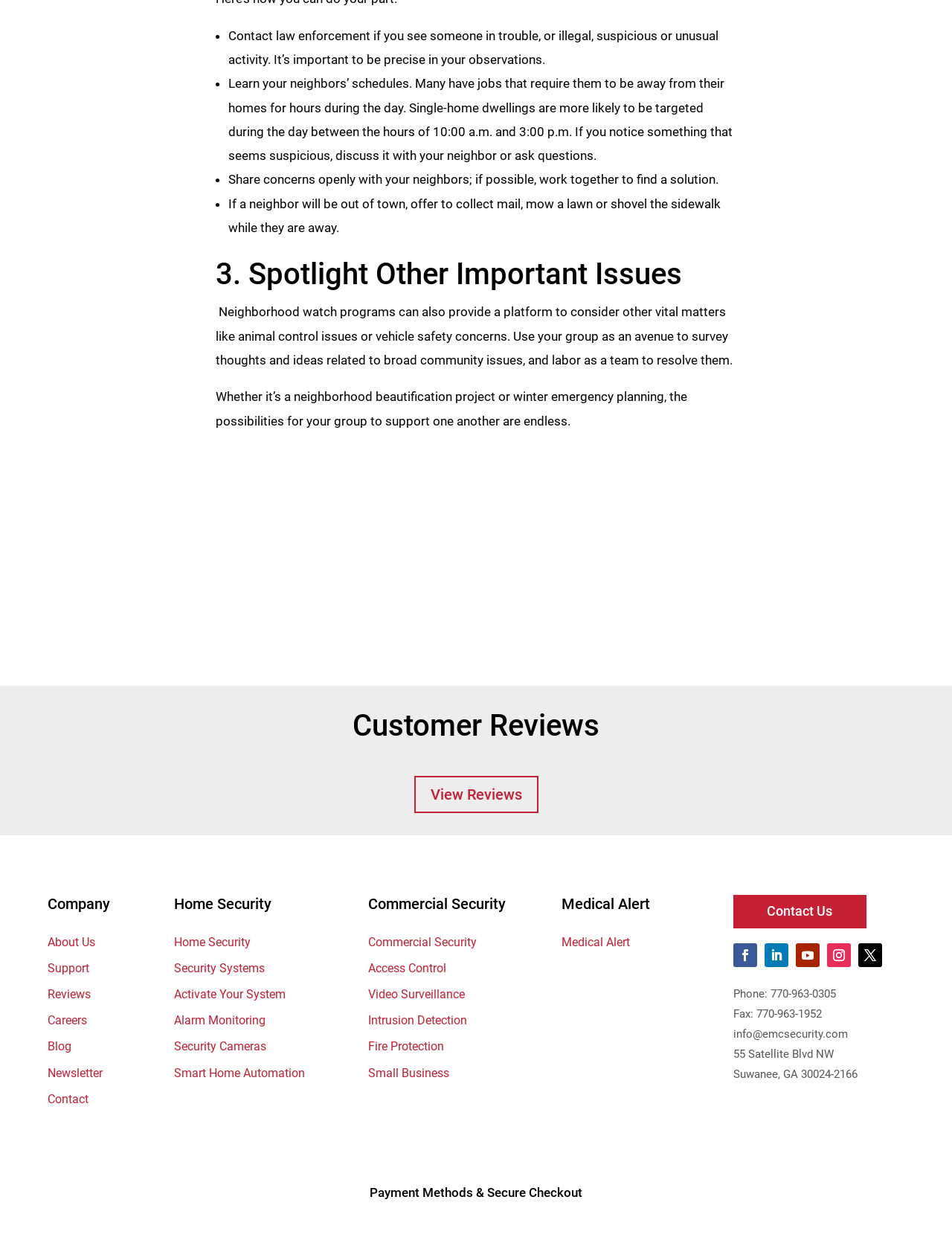Bounding box coordinates are specified in the format (top-left x, top-left y, bottom-right x, bottom-right y). All values are floating point numbers bounded between 0 and 1. Please provide the bounding box coordinate of the region this sentence describes: Activate Your System

[0.183, 0.79, 0.3, 0.802]